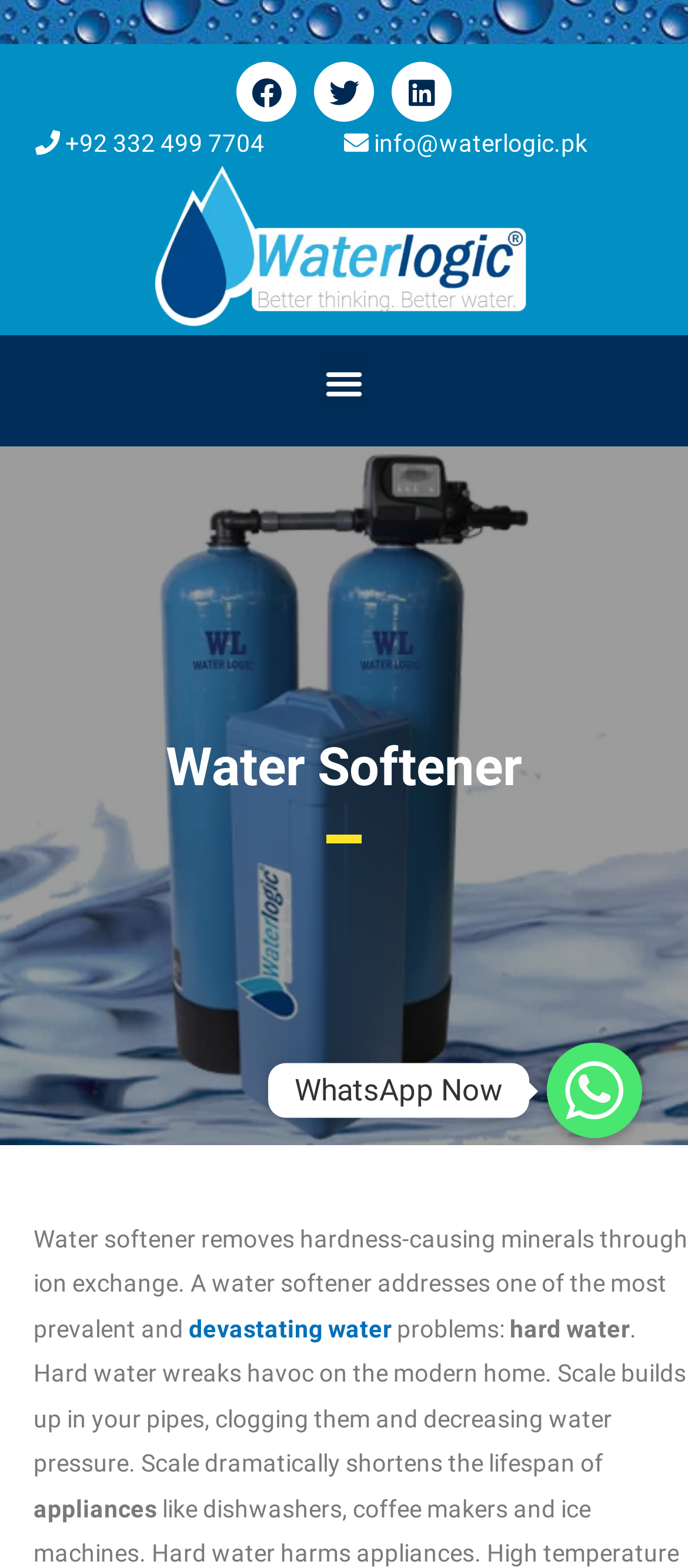Utilize the details in the image to give a detailed response to the question: What is the purpose of a water softener?

According to the text on the webpage, a water softener removes hardness-causing minerals through ion exchange, which addresses problems caused by hard water.